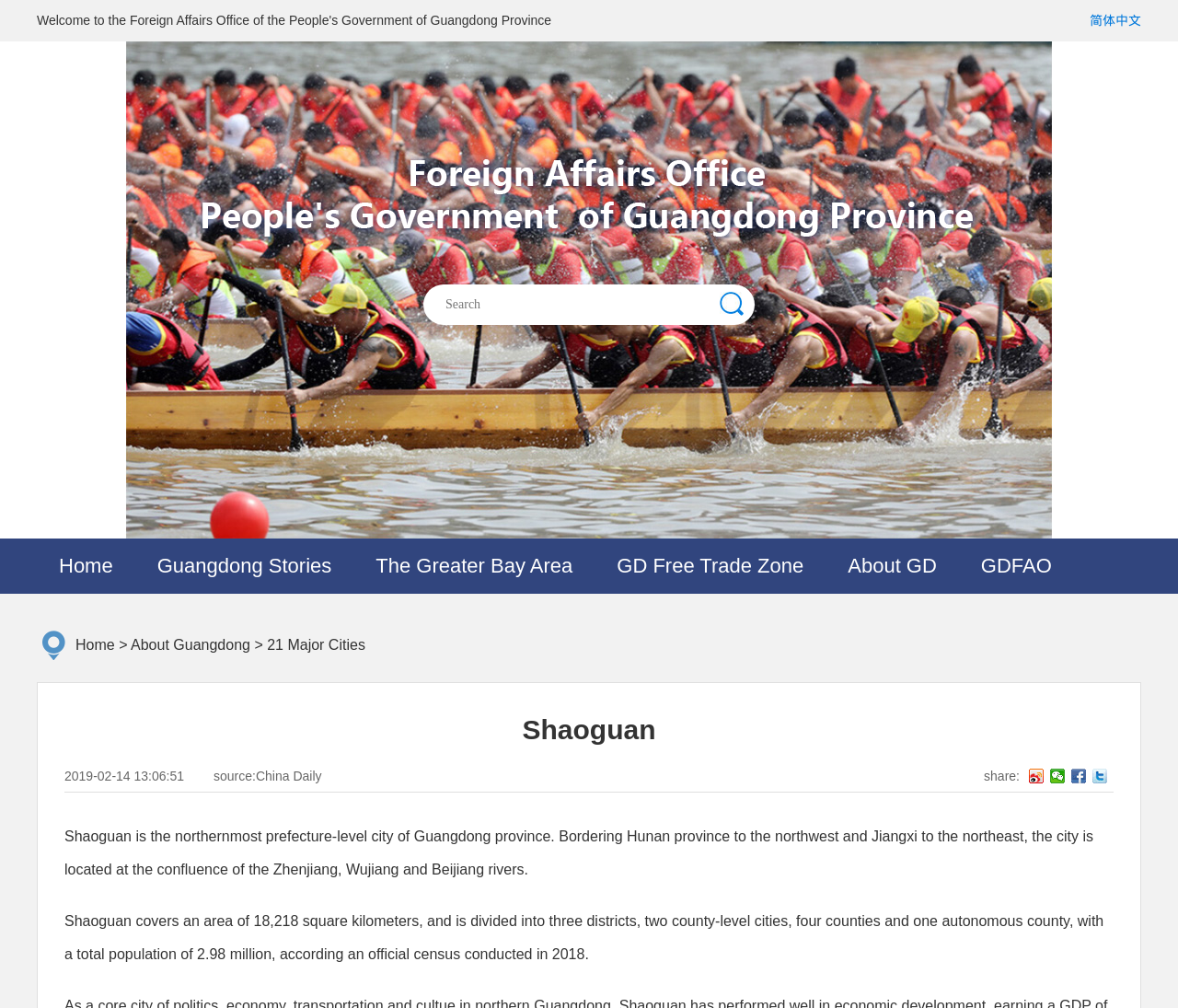Using a single word or phrase, answer the following question: 
What is the date of the news article?

2019-02-14 13:06:51